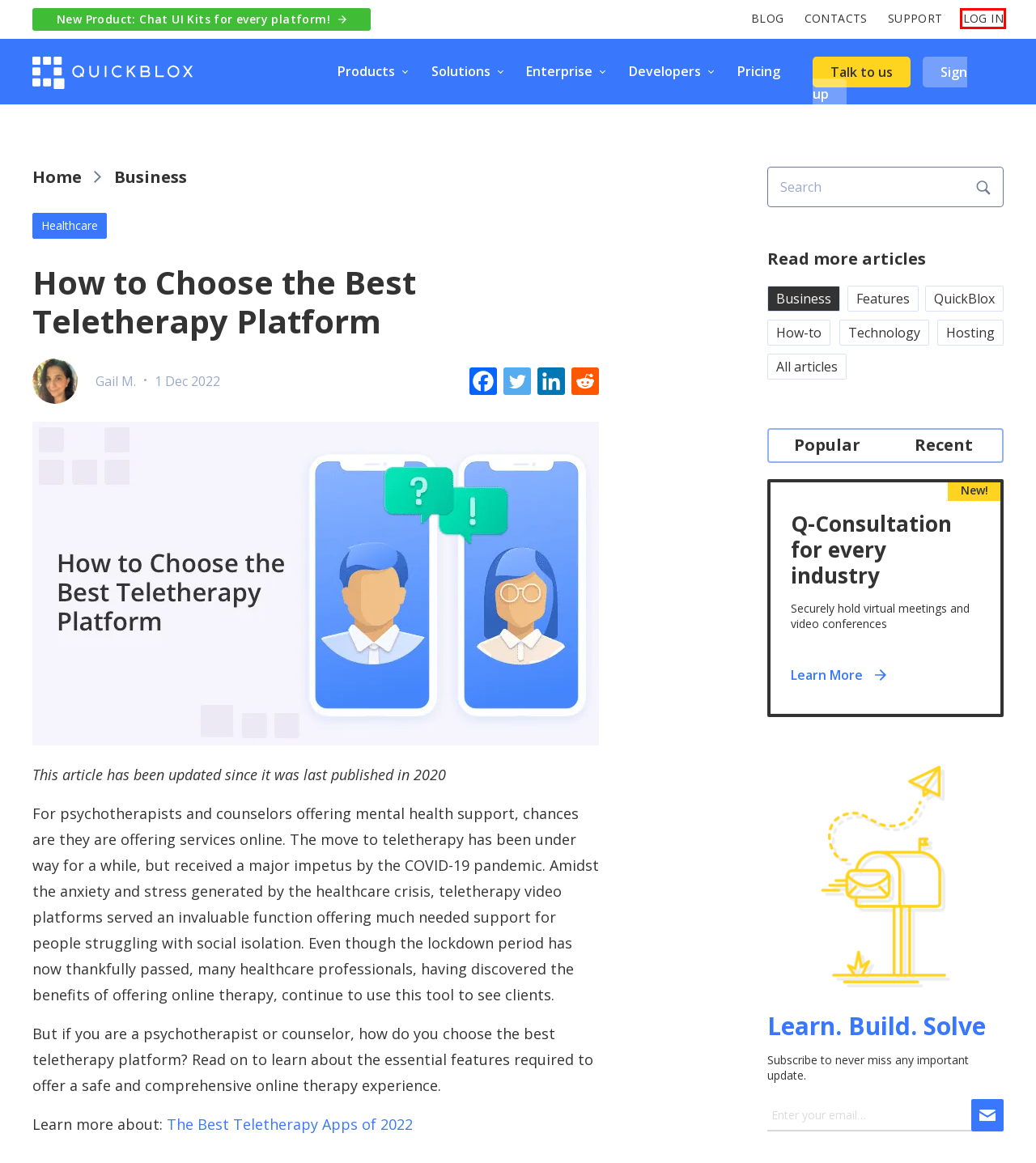Given a screenshot of a webpage with a red bounding box highlighting a UI element, determine which webpage description best matches the new webpage that appears after clicking the highlighted element. Here are the candidates:
A. Remote Learning Software Solutions, the ultimate Digital Classroom Solution
B. Technology taxonomy • QuickBlox
C. Integrated Video Conference API & SDK for iOS, Android & Web
D. Communication Software & Solutions for Financial Institutions - Quickblox
E. Communication solutions designed for Marketplaces & E-Commerce
F. QuickBlox Dashboard
G. Blog page • QuickBlox
H. Hosting taxonomy • QuickBlox

F